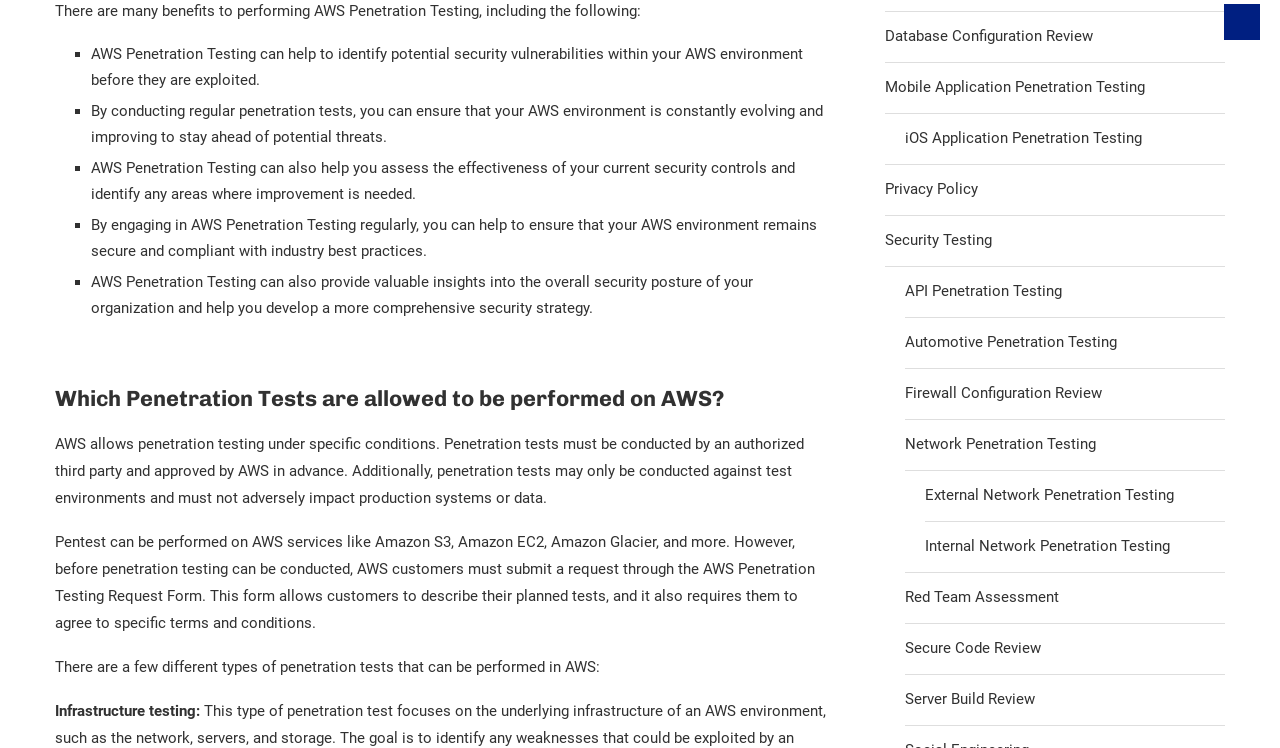Using the information in the image, give a comprehensive answer to the question: 
What is the benefit of regular penetration testing?

According to the webpage, by conducting regular penetration tests, one can ensure that their AWS environment is constantly evolving and improving to stay ahead of potential threats.